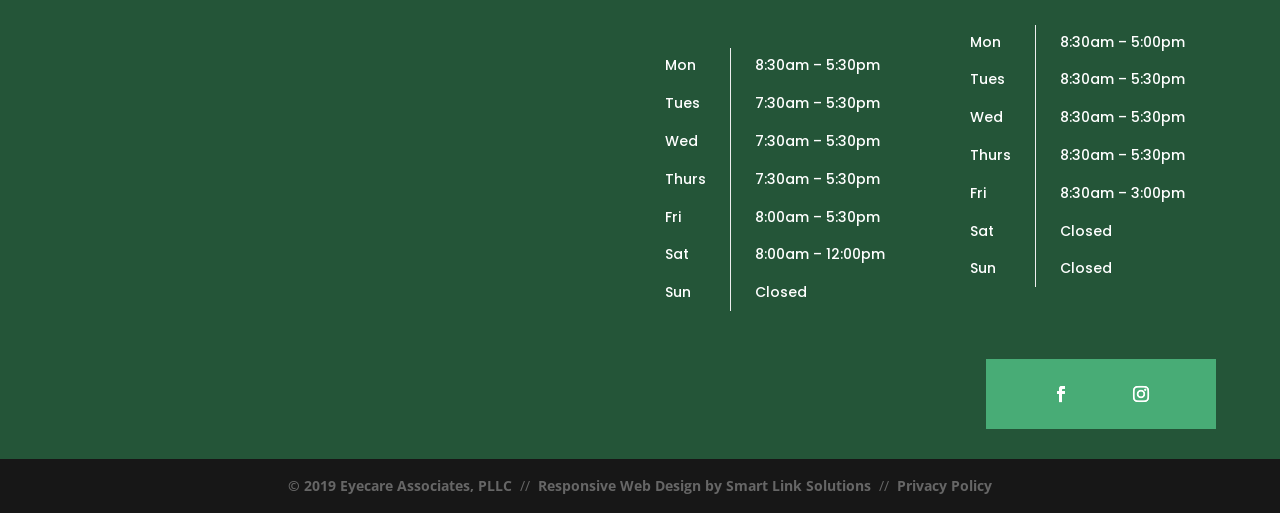Based on the element description "Privacy Policy", predict the bounding box coordinates of the UI element.

[0.701, 0.928, 0.775, 0.965]